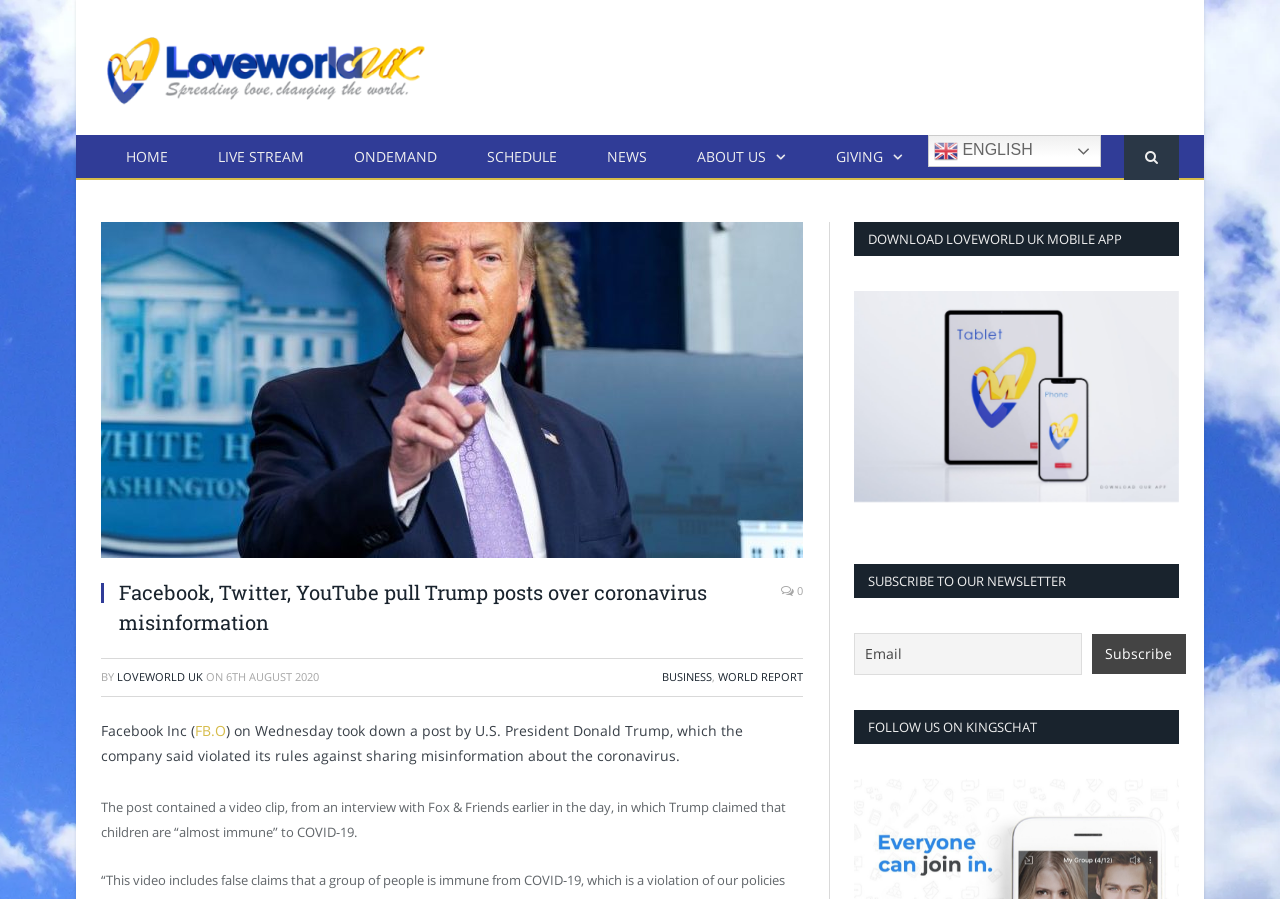Highlight the bounding box coordinates of the region I should click on to meet the following instruction: "Click on Loveworld UK".

[0.079, 0.047, 0.338, 0.103]